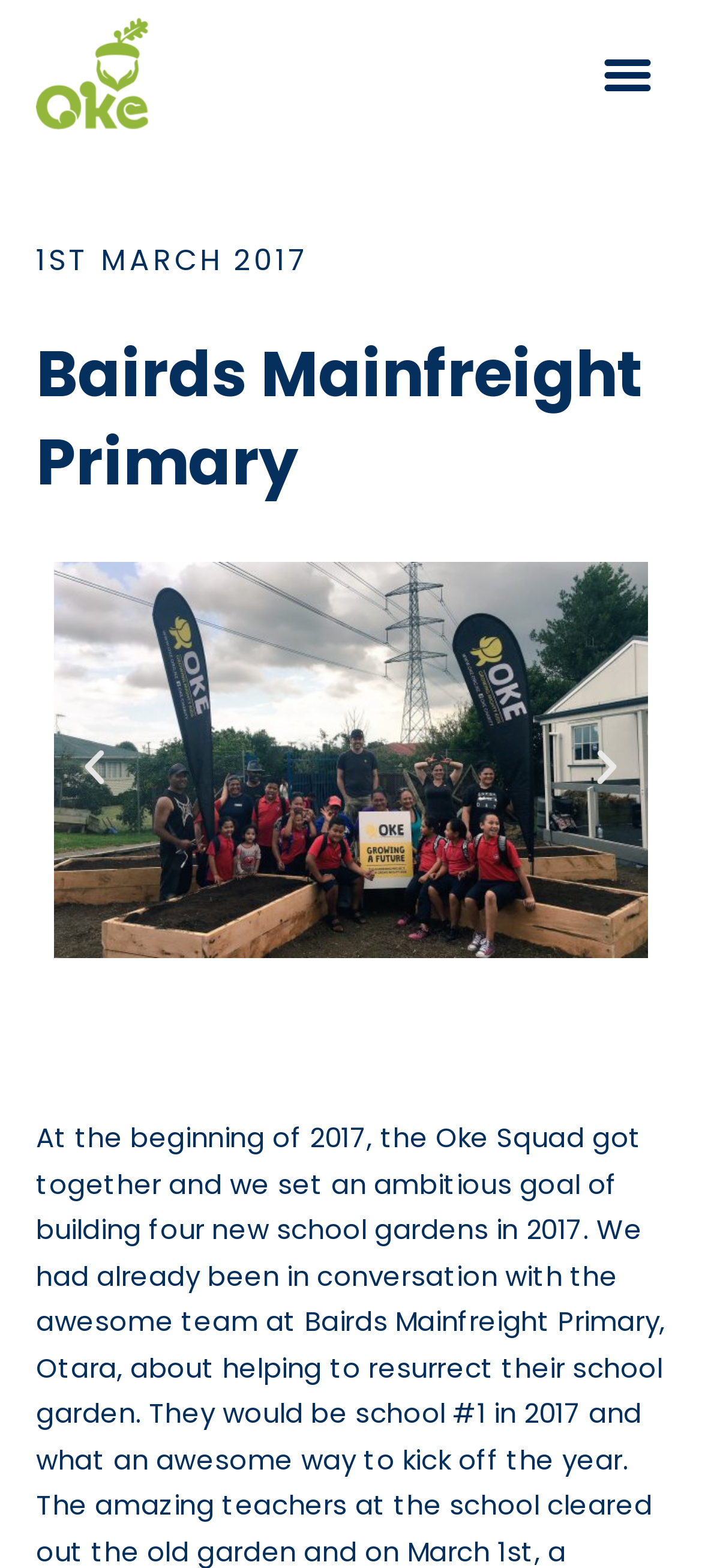Given the webpage screenshot and the description, determine the bounding box coordinates (top-left x, top-left y, bottom-right x, bottom-right y) that define the location of the UI element matching this description: Menu

[0.841, 0.023, 0.949, 0.071]